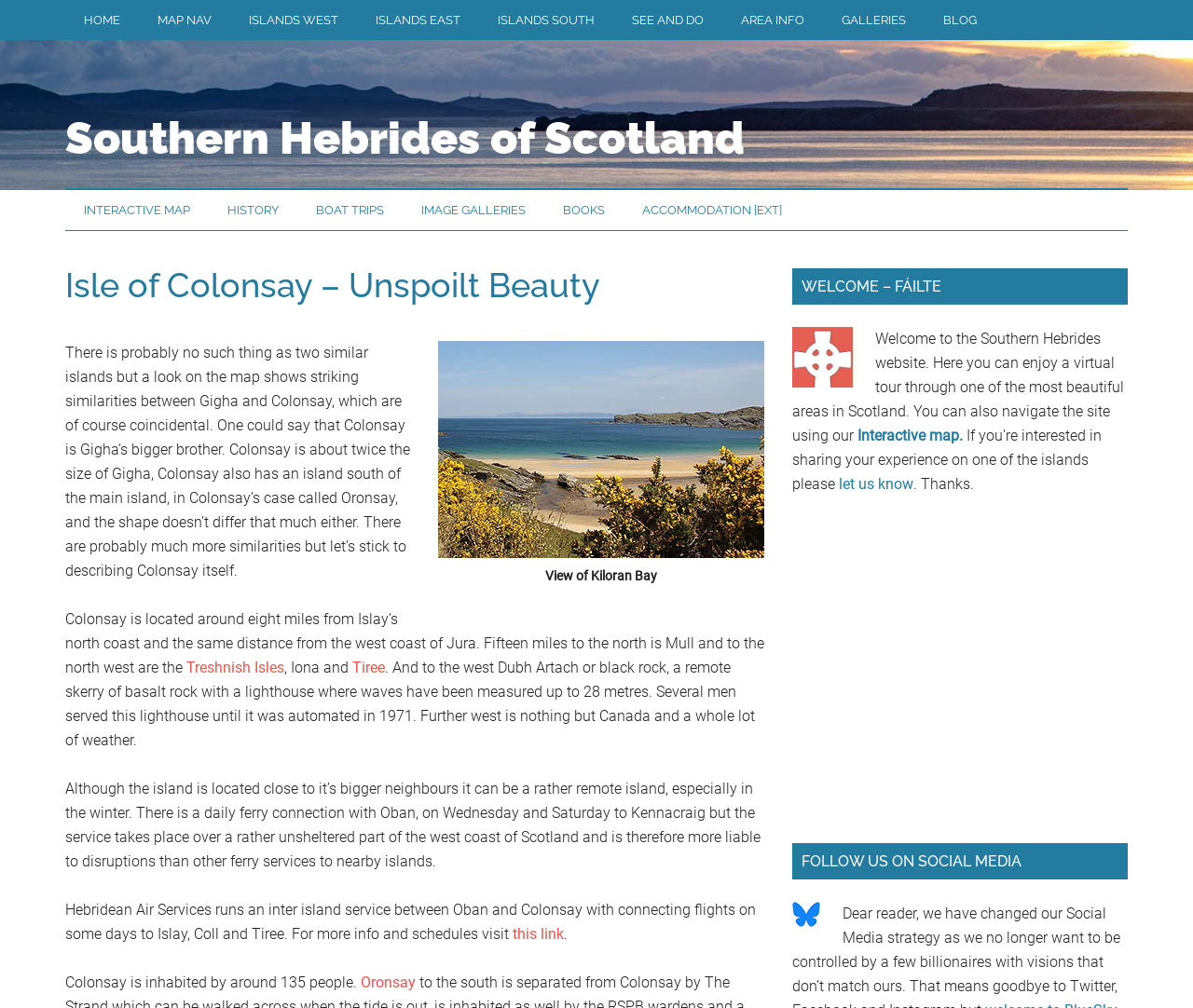Given the element description Blog, specify the bounding box coordinates of the corresponding UI element in the format (top-left x, top-left y, bottom-right x, bottom-right y). All values must be between 0 and 1.

[0.775, 0.0, 0.834, 0.04]